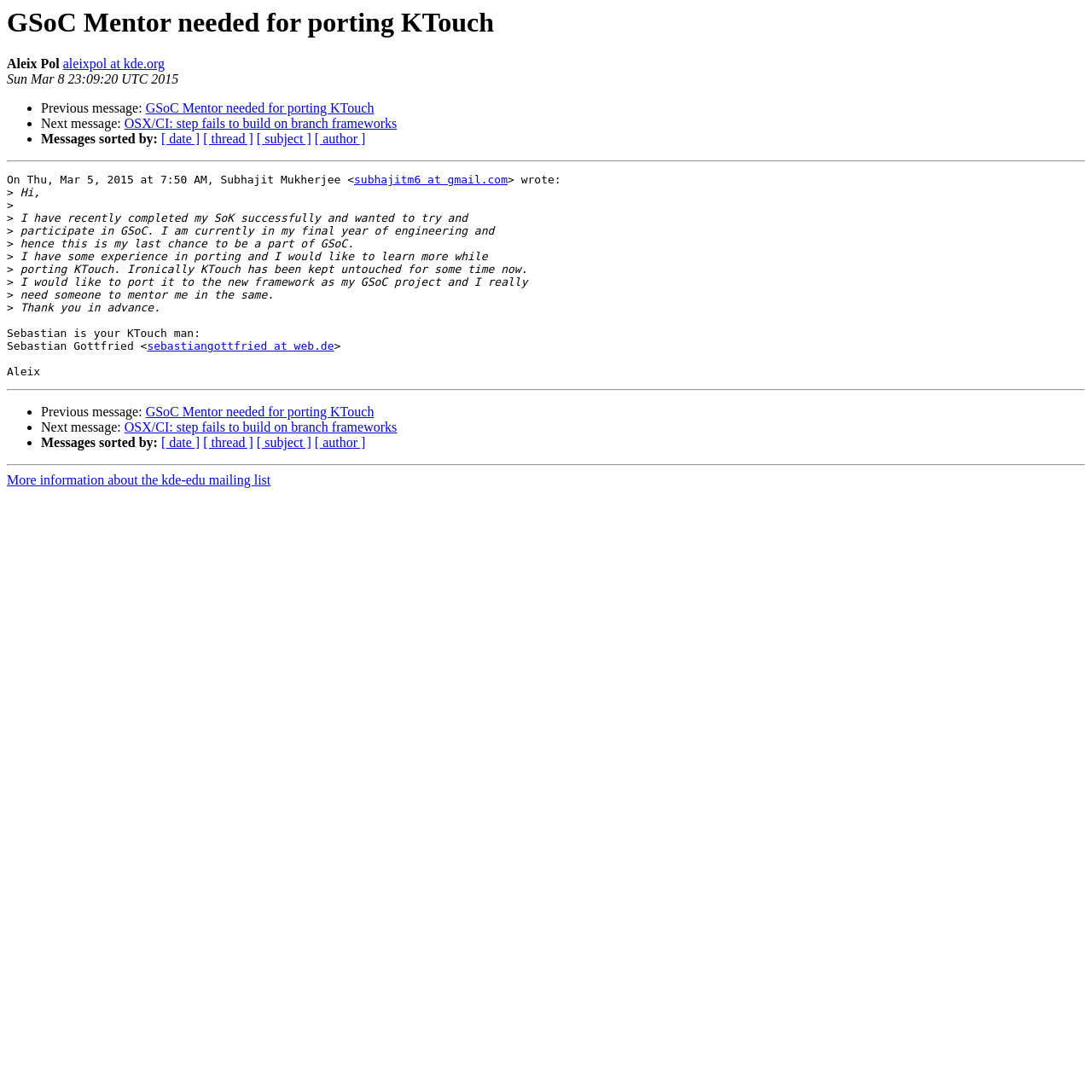What is the date of the message?
Answer the question with a single word or phrase, referring to the image.

Sun Mar 8 23:09:20 UTC 2015